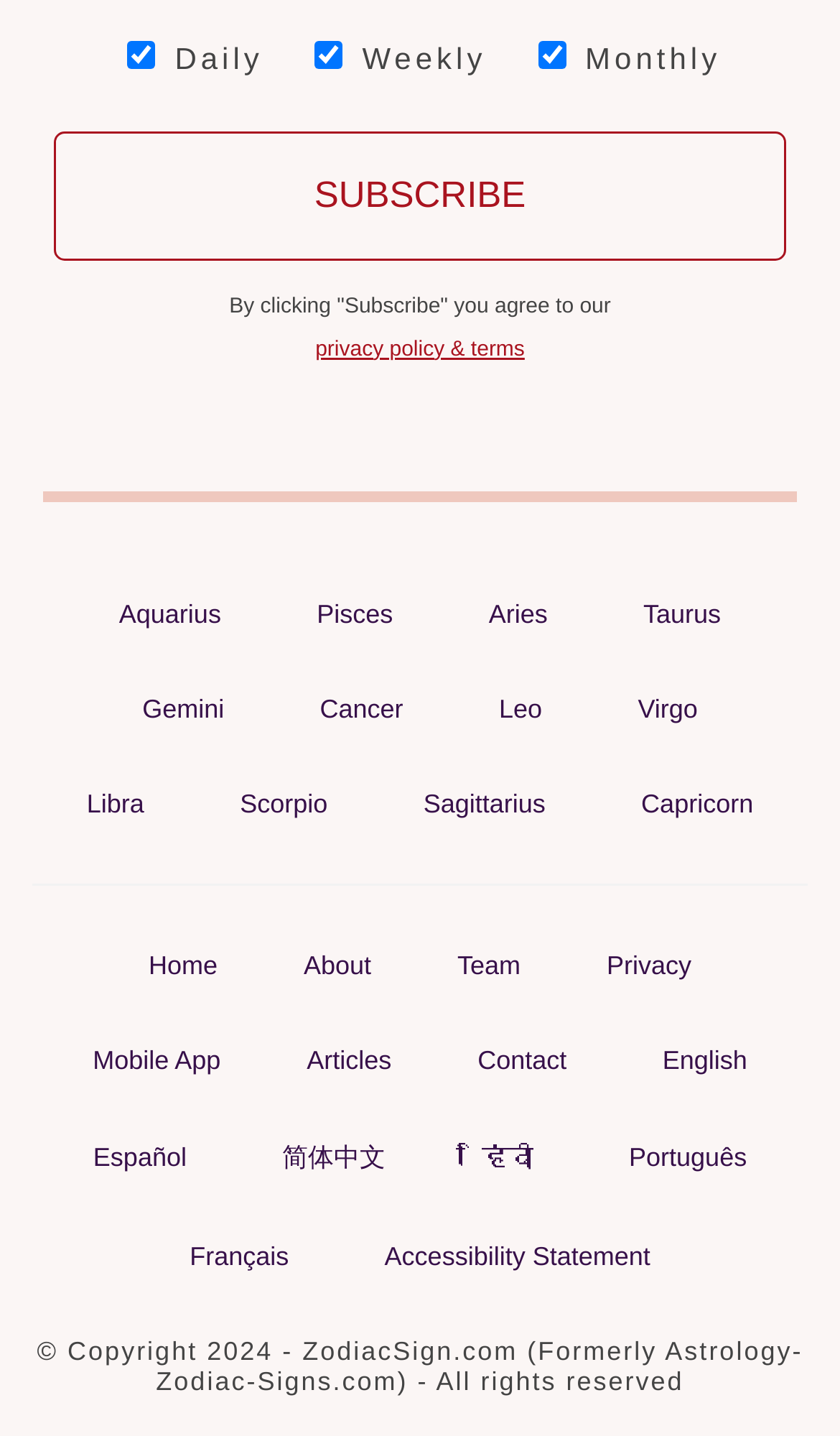What is the copyright year of the website?
Give a detailed response to the question by analyzing the screenshot.

The webpage has a footer section that displays the copyright information, which includes the year 2024. This suggests that the copyright year of the website is 2024.